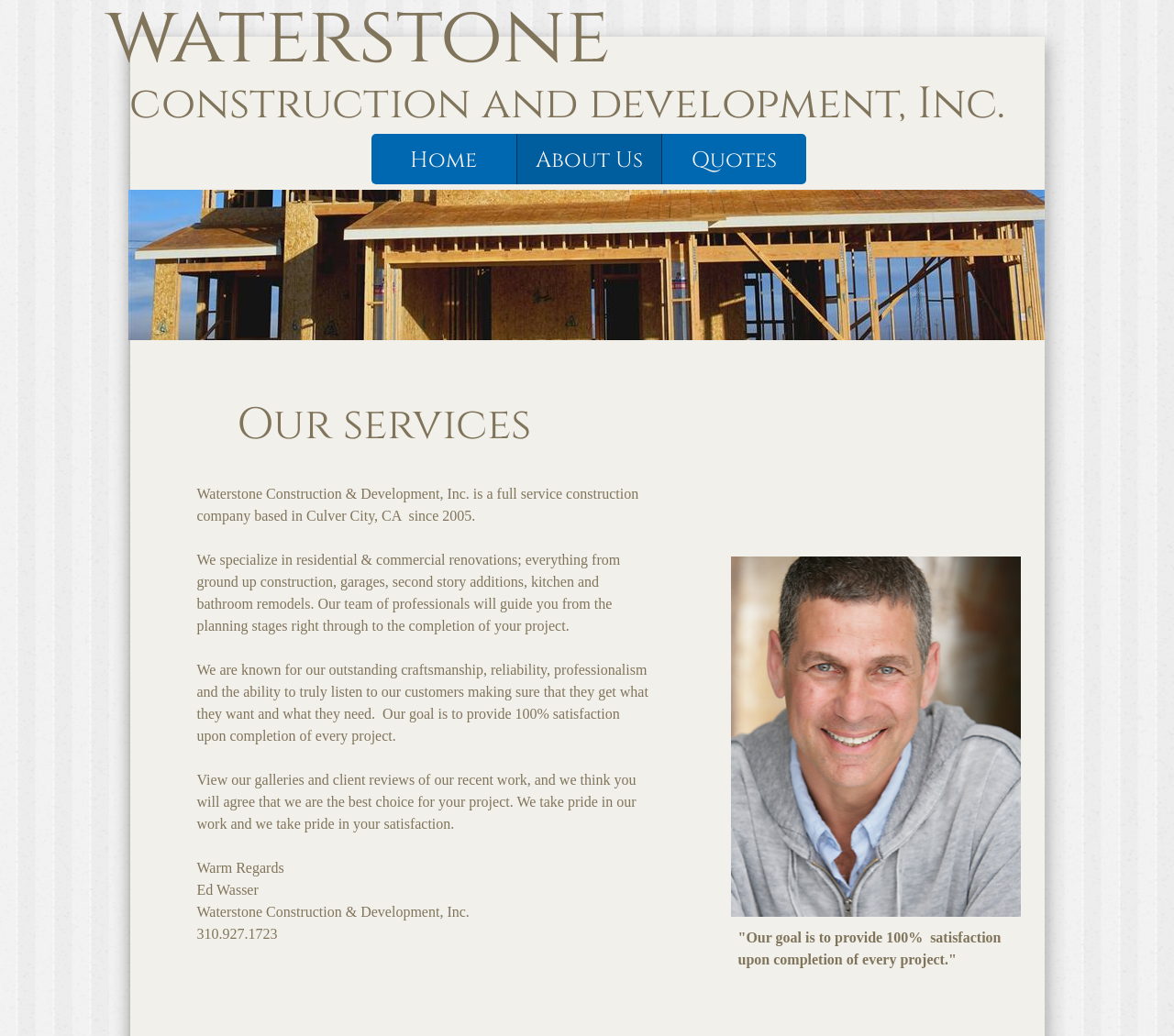Give a one-word or one-phrase response to the question: 
What is the company's goal?

100% satisfaction